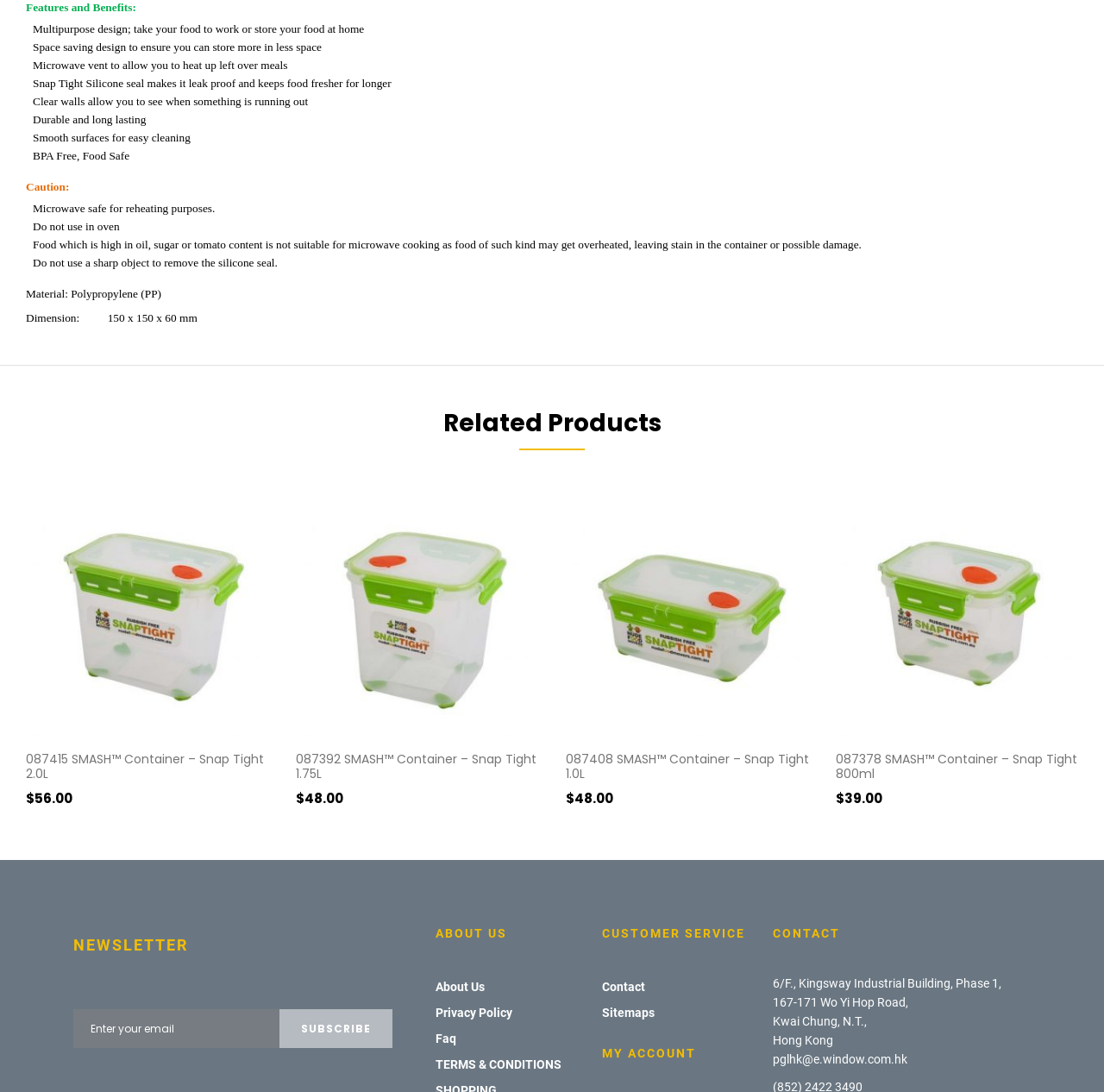Identify the bounding box coordinates for the UI element described as follows: "About Us". Ensure the coordinates are four float numbers between 0 and 1, formatted as [left, top, right, bottom].

[0.395, 0.892, 0.522, 0.916]